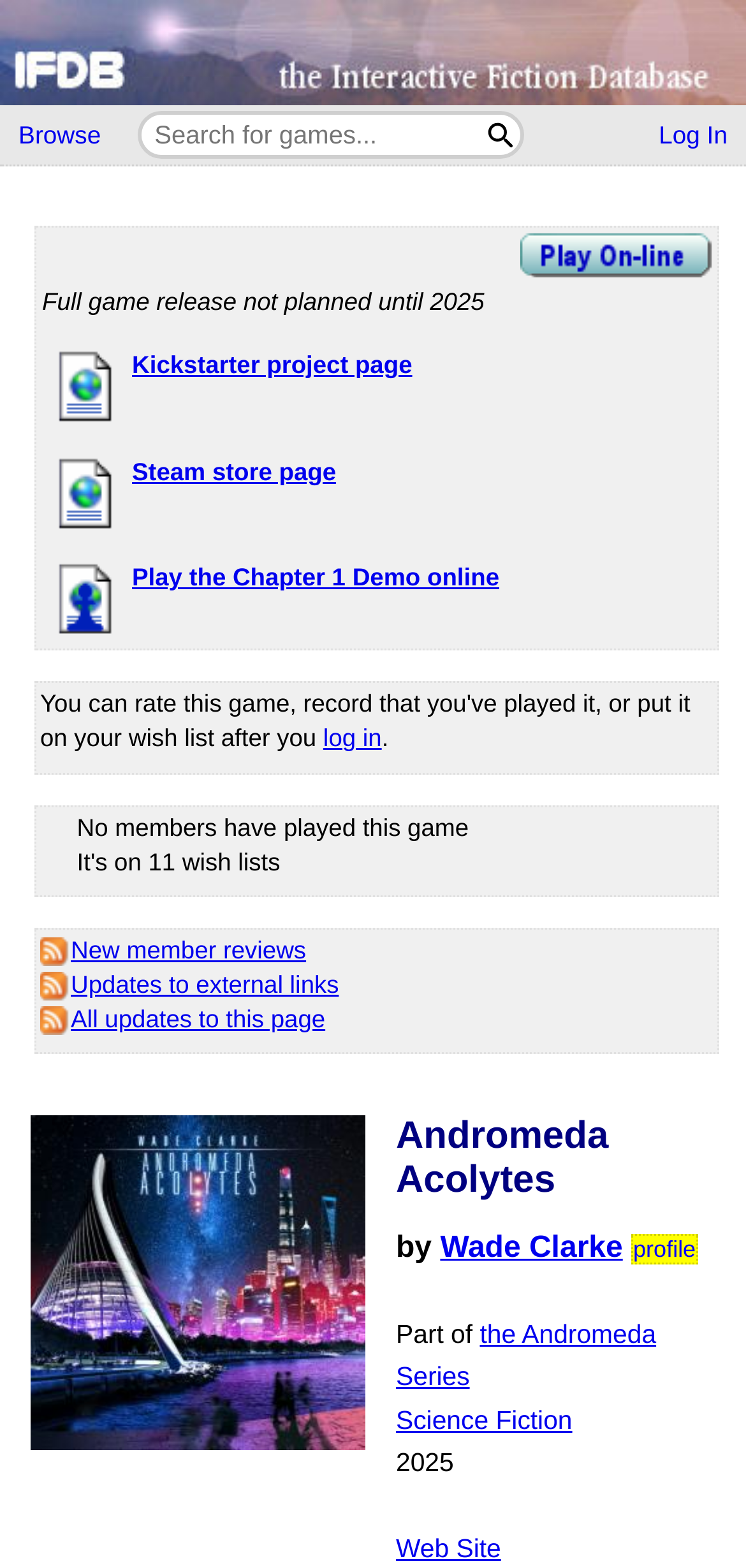Summarize the webpage comprehensively, mentioning all visible components.

The webpage is about a game called "Andromeda Acolytes" and appears to be a game catalog and recommendation engine for Interactive Fiction, also known as Text Adventures. 

At the top of the page, there are navigation links, including "Home", "Browse", and "Log In", as well as a search bar where users can search for games. 

Below the navigation bar, there is a table that provides information about the game "Andromeda Acolytes". The table contains a description of the game, which mentions that it can be played in the browser without installation and provides links to the game's Kickstarter project page, Steam store page, and a demo version. 

Underneath the game description, there are several tables that provide additional information about the game. One table shows that no members have played the game, but it is on 11 wish lists. Another table lists updates to the game, including new member reviews and updates to external links. 

On the right side of the page, there is a section that displays information about the game's author, Wade Clarke, and provides links to his profile and the Andromeda Series. The page also lists the game's genre as Science Fiction and its release year as 2025. Finally, there is a link to the game's website at the bottom of the page.